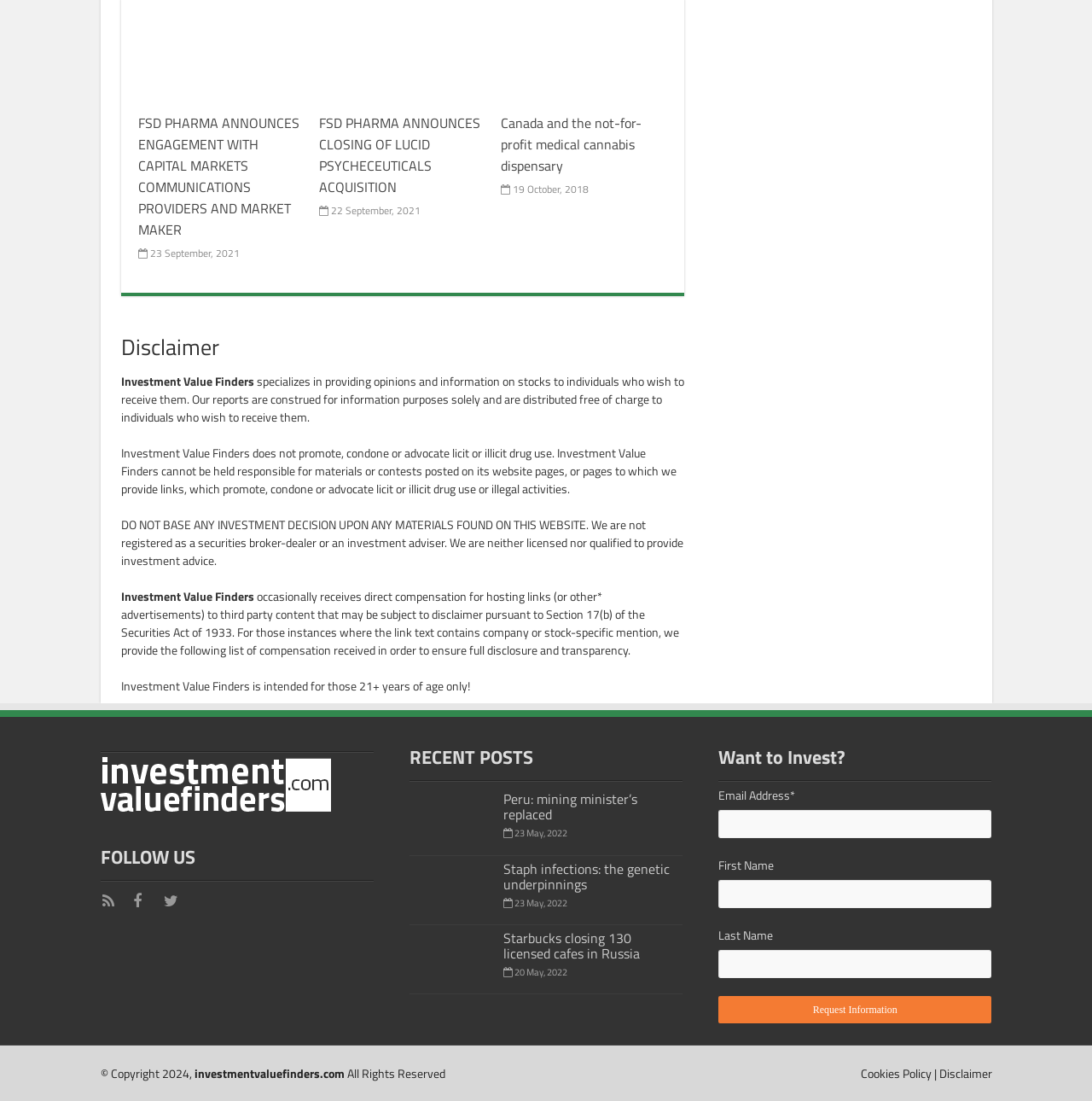Please identify the bounding box coordinates of the area I need to click to accomplish the following instruction: "Enter text in the 'Check order status' textbox".

None